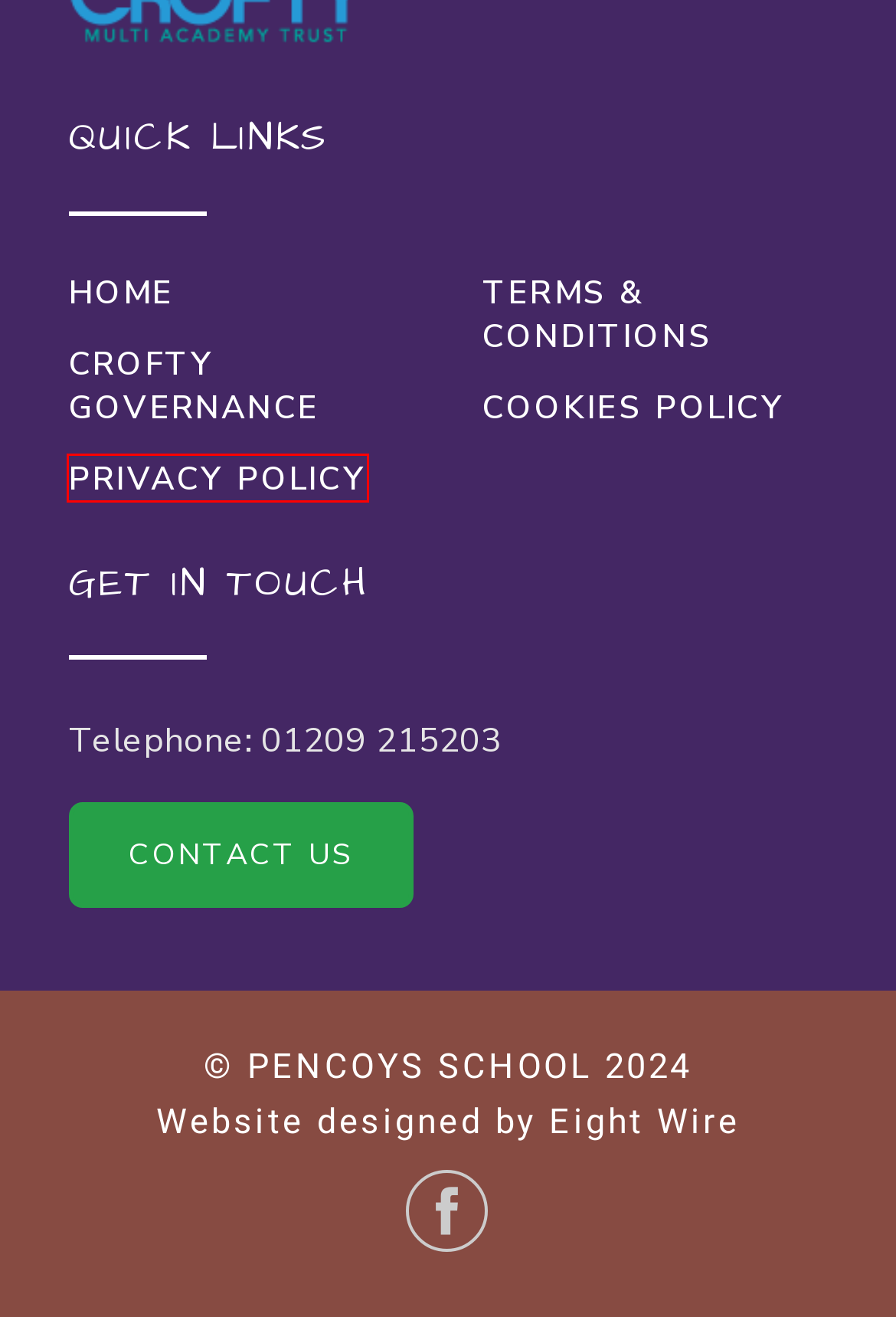You are presented with a screenshot of a webpage with a red bounding box. Select the webpage description that most closely matches the new webpage after clicking the element inside the red bounding box. The options are:
A. Terms & Conditions - Pencoys School
B. Design Technology - Pencoys School
C. Statutory Information - Pencoys School
D. School Vision and Values - Pencoys School
E. Cookies Policy - Pencoys School
F. Eight Wire | Full service creative marketing agency based in Falmouth
G. MFL-French - Pencoys School
H. Privacy Policy - Pencoys School

H